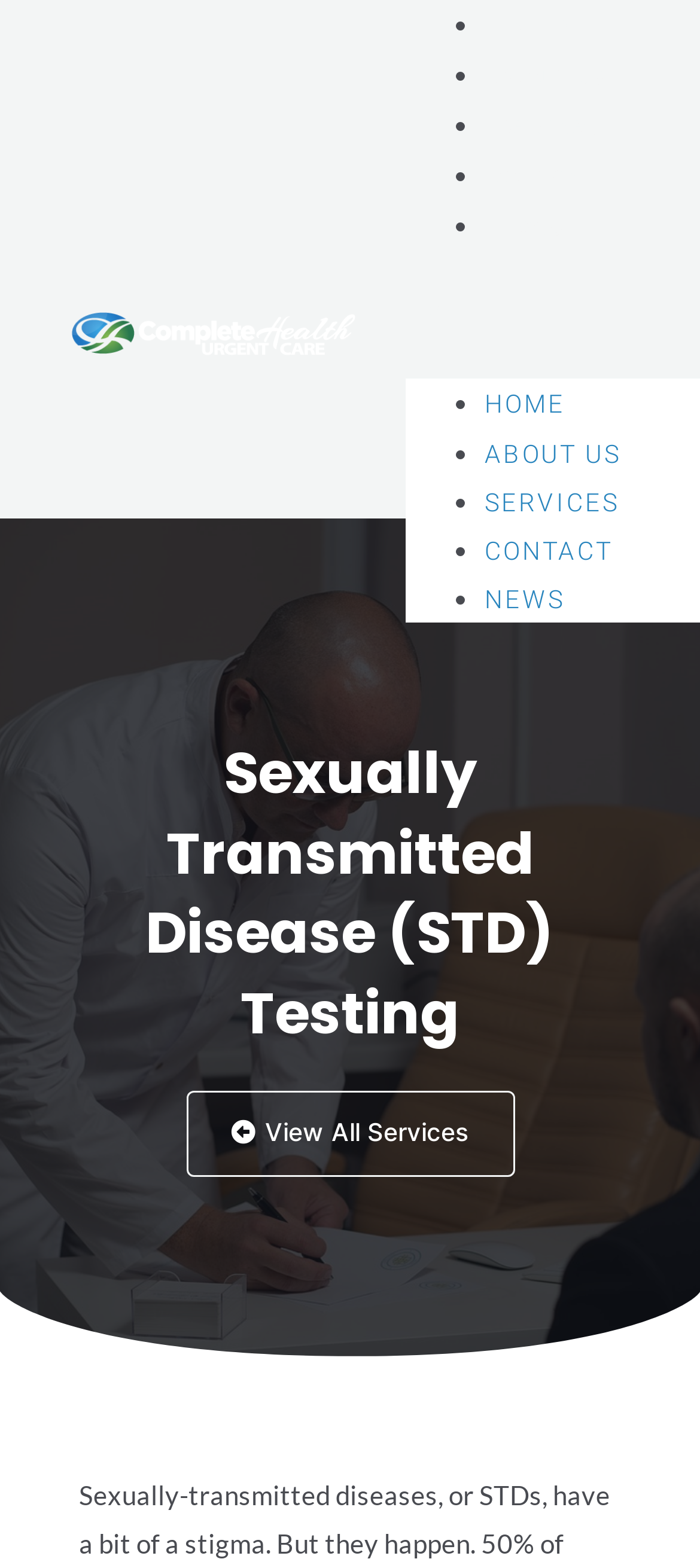Given the description "Services", provide the bounding box coordinates of the corresponding UI element.

[0.692, 0.061, 0.871, 0.1]